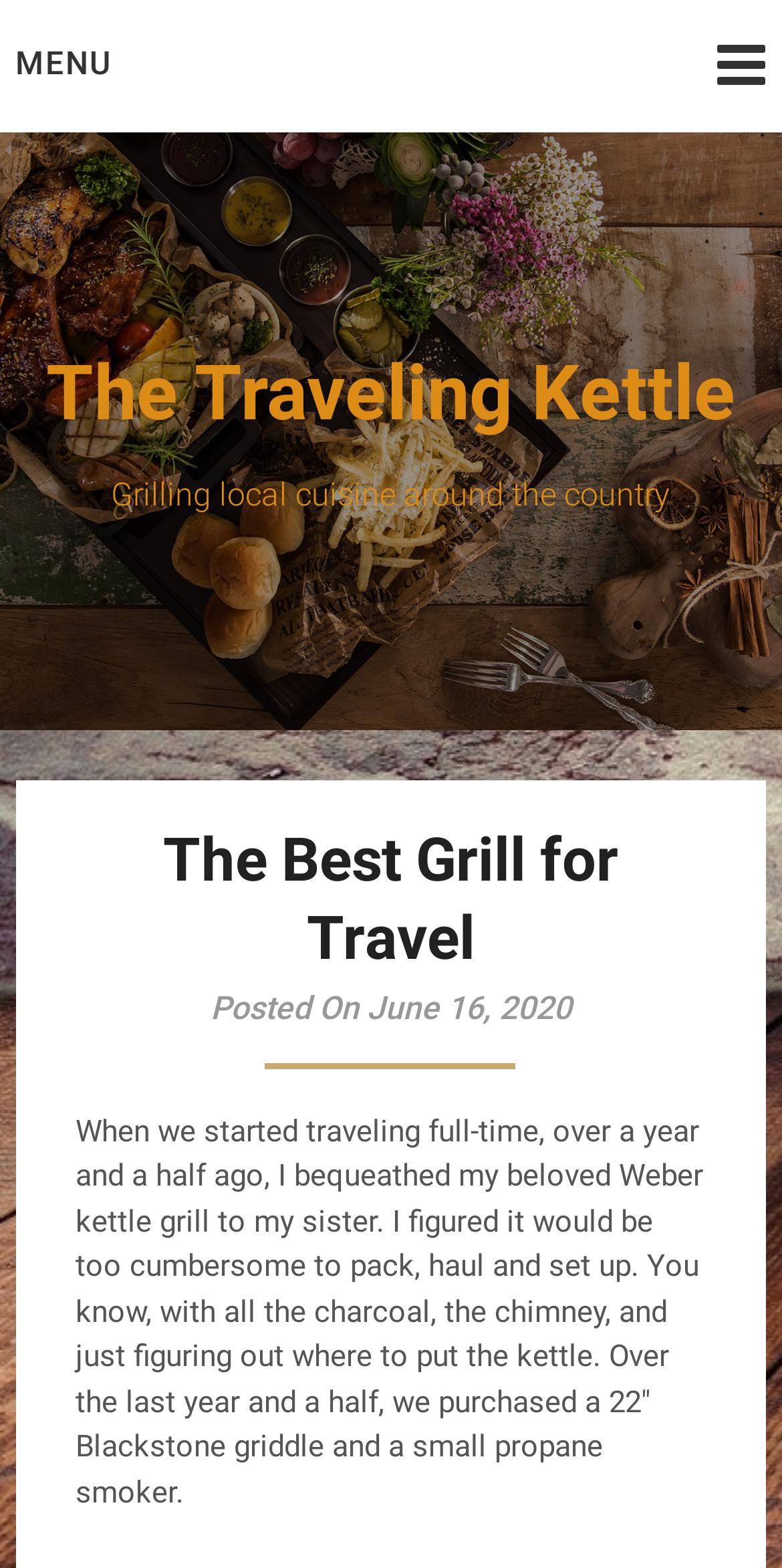Based on the image, please respond to the question with as much detail as possible:
How many grills are mentioned in the article?

The number of grills mentioned in the article can be counted by reading the text in the StaticText elements, which mentions a Weber kettle grill, a 22″ Blackstone griddle, and a small propane smoker, indicating that there are three grills mentioned in the article.